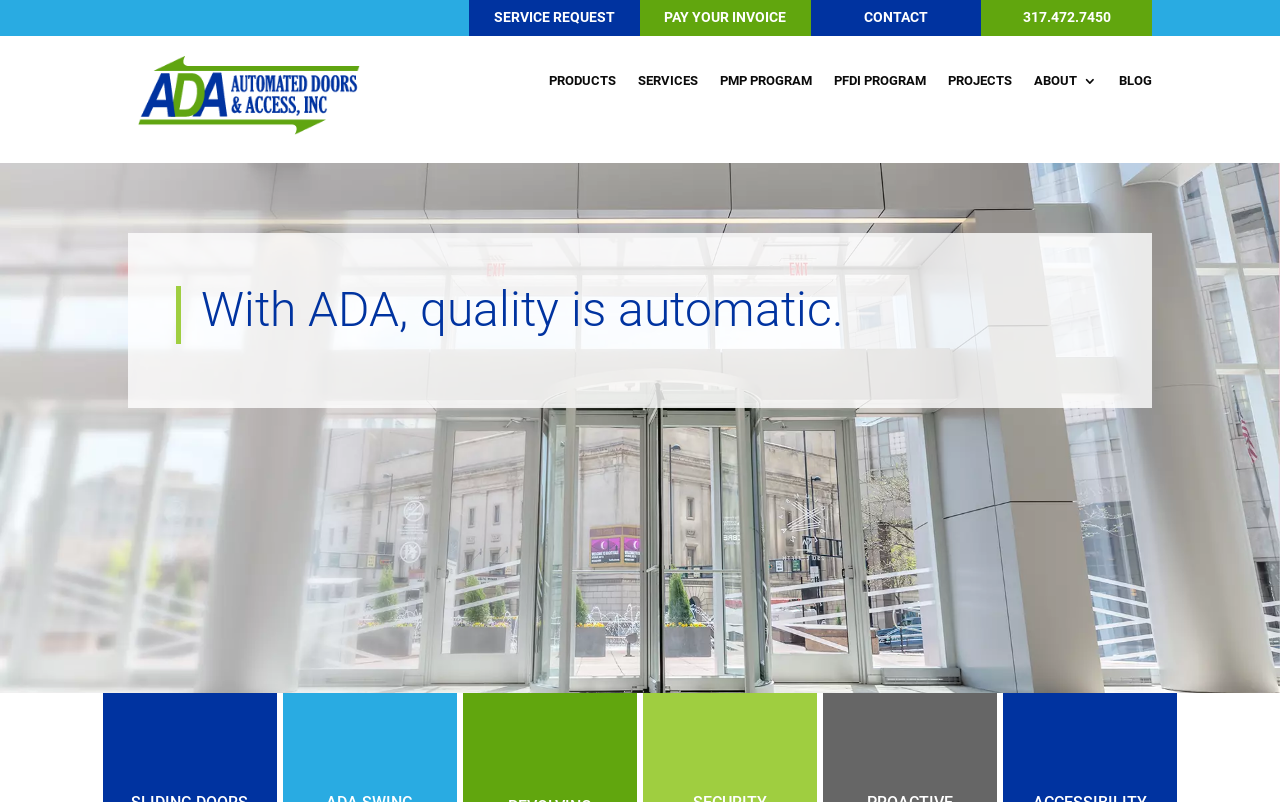What is the phone number displayed on the top right?
Look at the image and answer with only one word or phrase.

317.472.7450